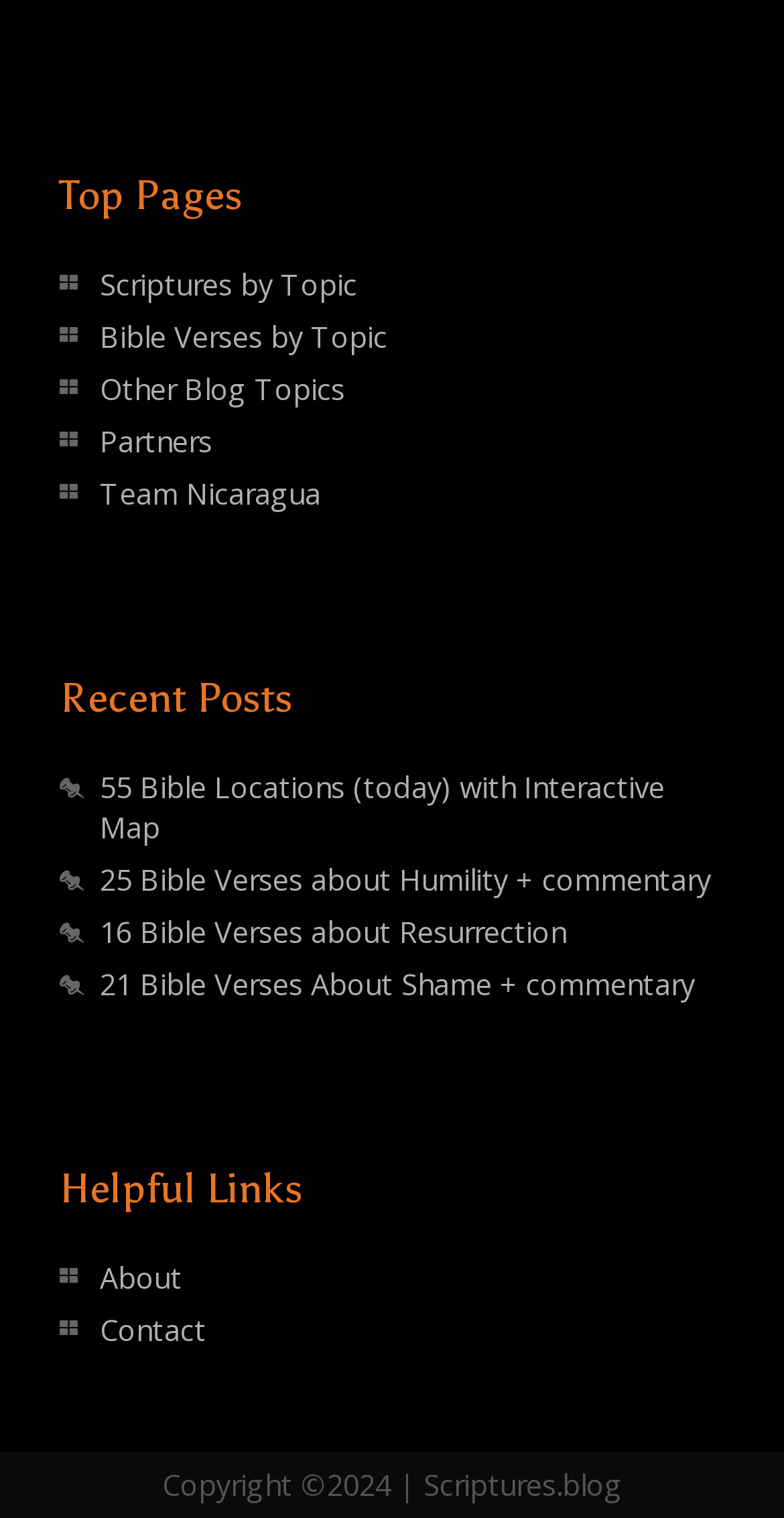How many posts are listed under 'Recent Posts'?
Give a one-word or short phrase answer based on the image.

4